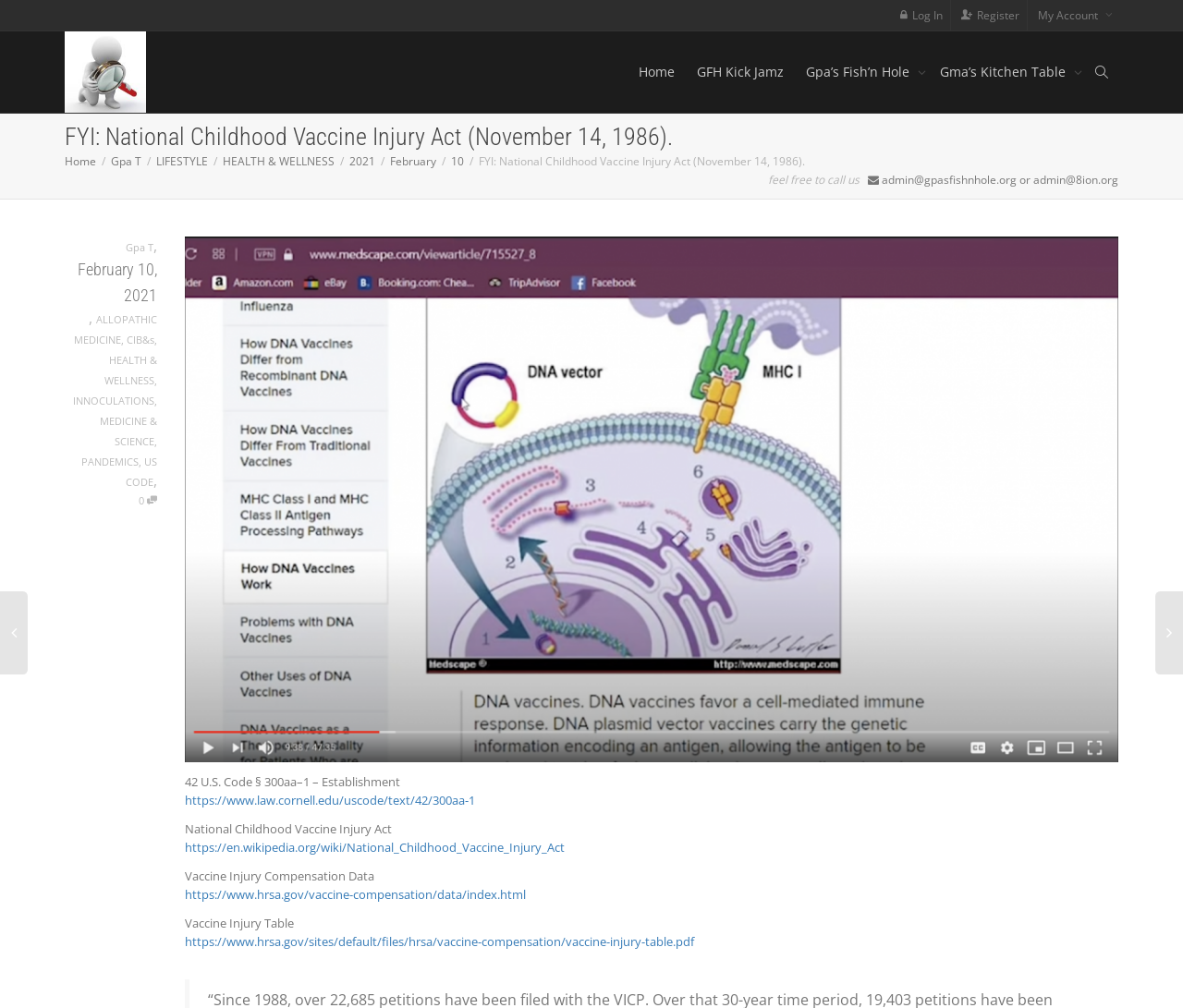Determine the bounding box coordinates for the area that should be clicked to carry out the following instruction: "Log in to the website".

[0.755, 0.0, 0.804, 0.03]